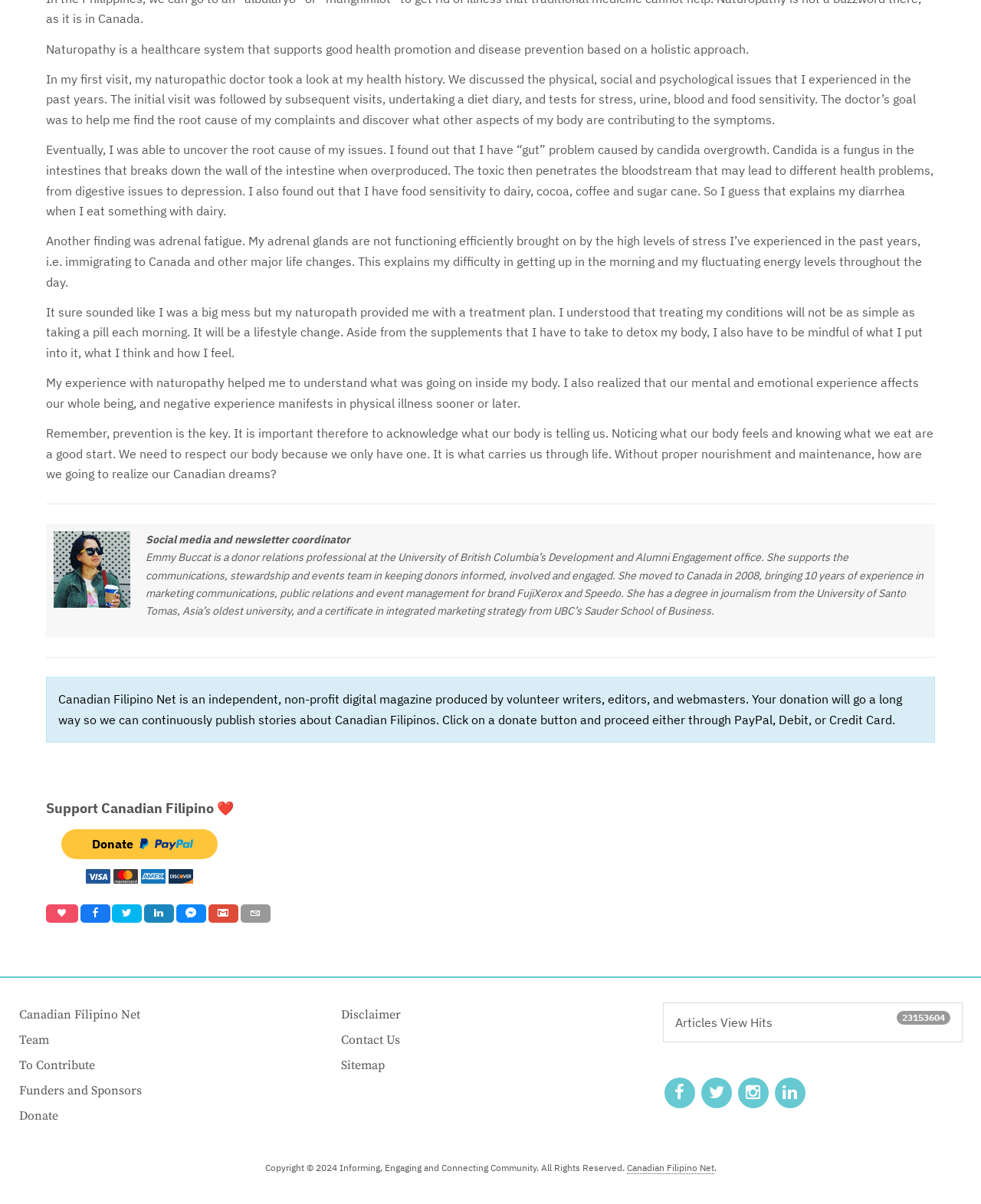Please find the bounding box coordinates of the element that you should click to achieve the following instruction: "View the sitemap". The coordinates should be presented as four float numbers between 0 and 1: [left, top, right, bottom].

[0.347, 0.876, 0.392, 0.895]